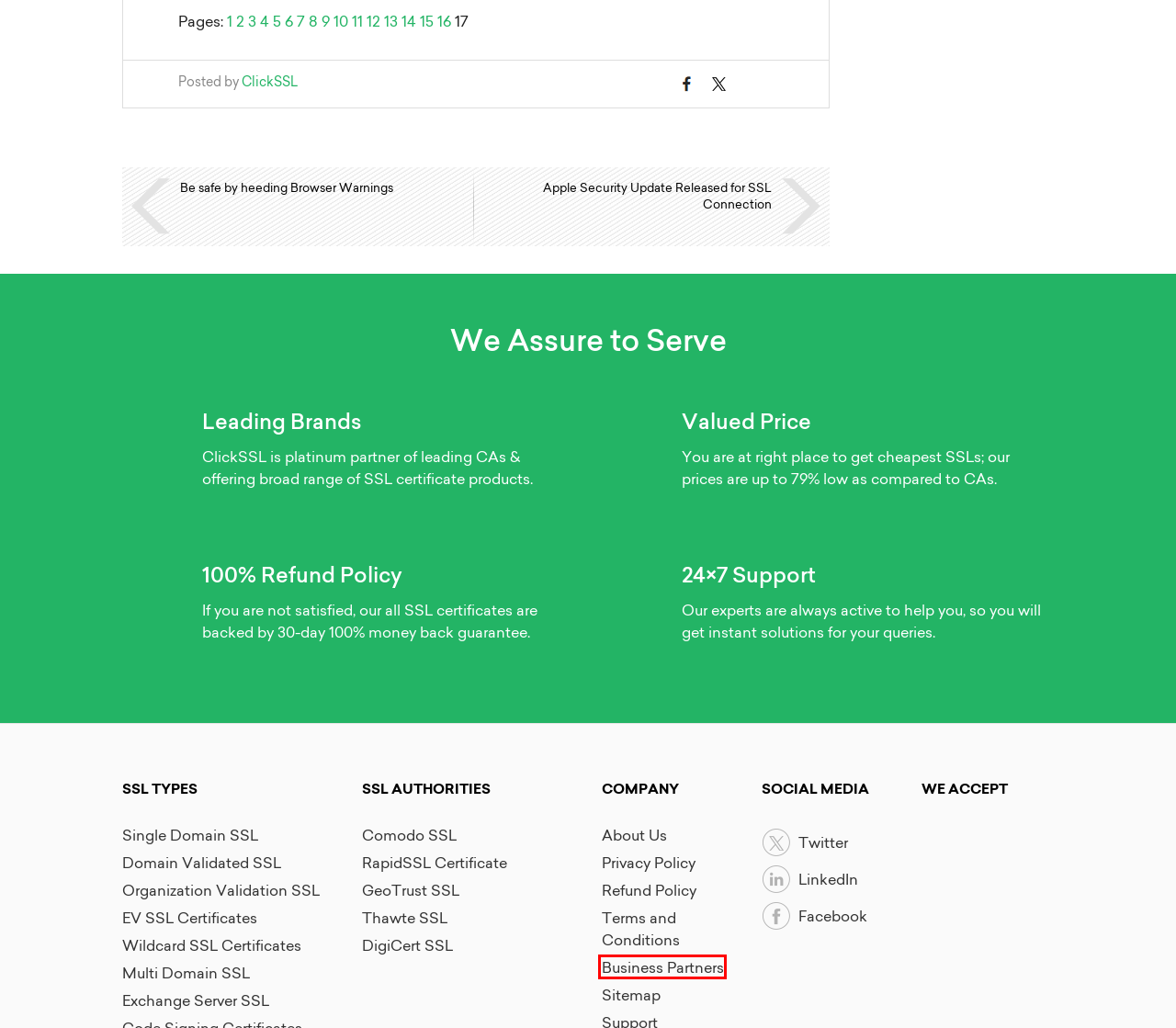You are presented with a screenshot of a webpage with a red bounding box. Select the webpage description that most closely matches the new webpage after clicking the element inside the red bounding box. The options are:
A. Cheap Thawte Wildcard SSL Certificate @ $303.63/yr - Best Price
B. Types Of Internet Security Threats And Its Prevention
C. Apple Security Update Released for SSL Connection
D. Cheap OV SSL Certificates at $60.03/yr - Buy Organization Validation SSL
E. Be safe by heeding Browser Warnings
F. ClickSSL Privacy Policy
G. ClickSSL's Authorized Business Partners
H. ClickSSL Sitemap

G